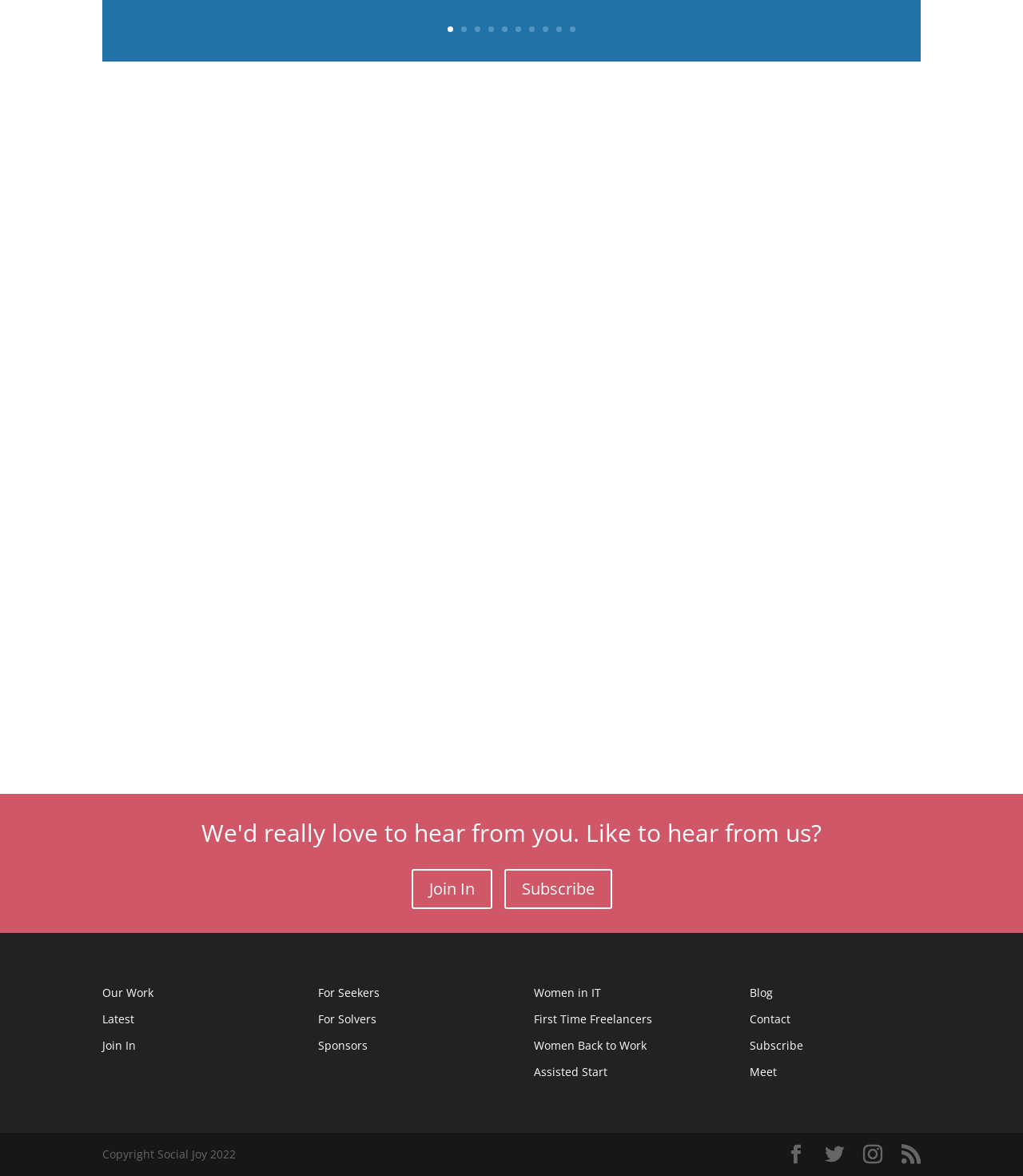Please identify the coordinates of the bounding box for the clickable region that will accomplish this instruction: "Read more about the article".

[0.444, 0.535, 0.556, 0.569]